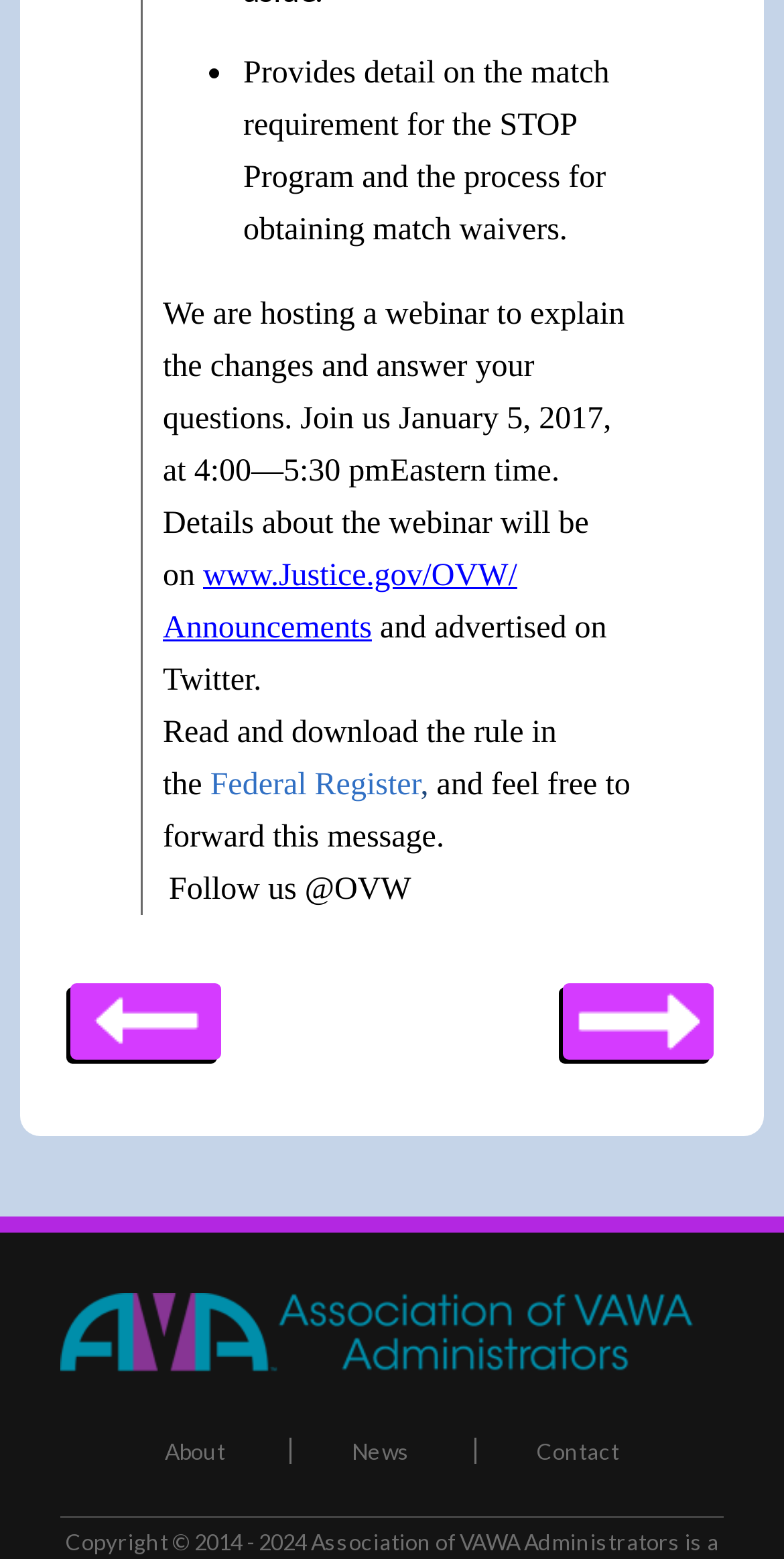Specify the bounding box coordinates (top-left x, top-left y, bottom-right x, bottom-right y) of the UI element in the screenshot that matches this description: Association of VAWA Administrators

[0.396, 0.981, 0.868, 0.998]